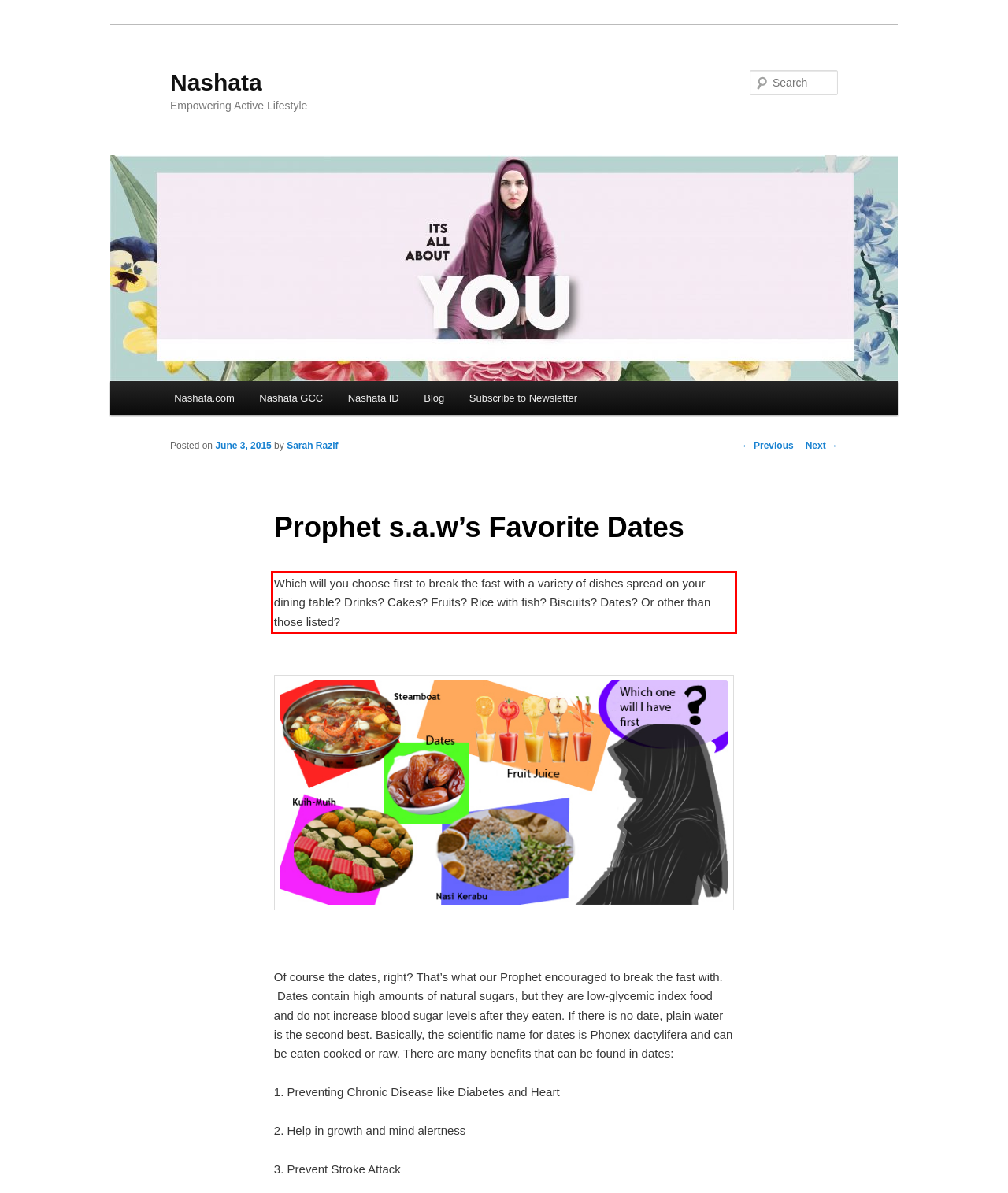Using OCR, extract the text content found within the red bounding box in the given webpage screenshot.

Which will you choose first to break the fast with a variety of dishes spread on your dining table? Drinks? Cakes? Fruits? Rice with fish? Biscuits? Dates? Or other than those listed?